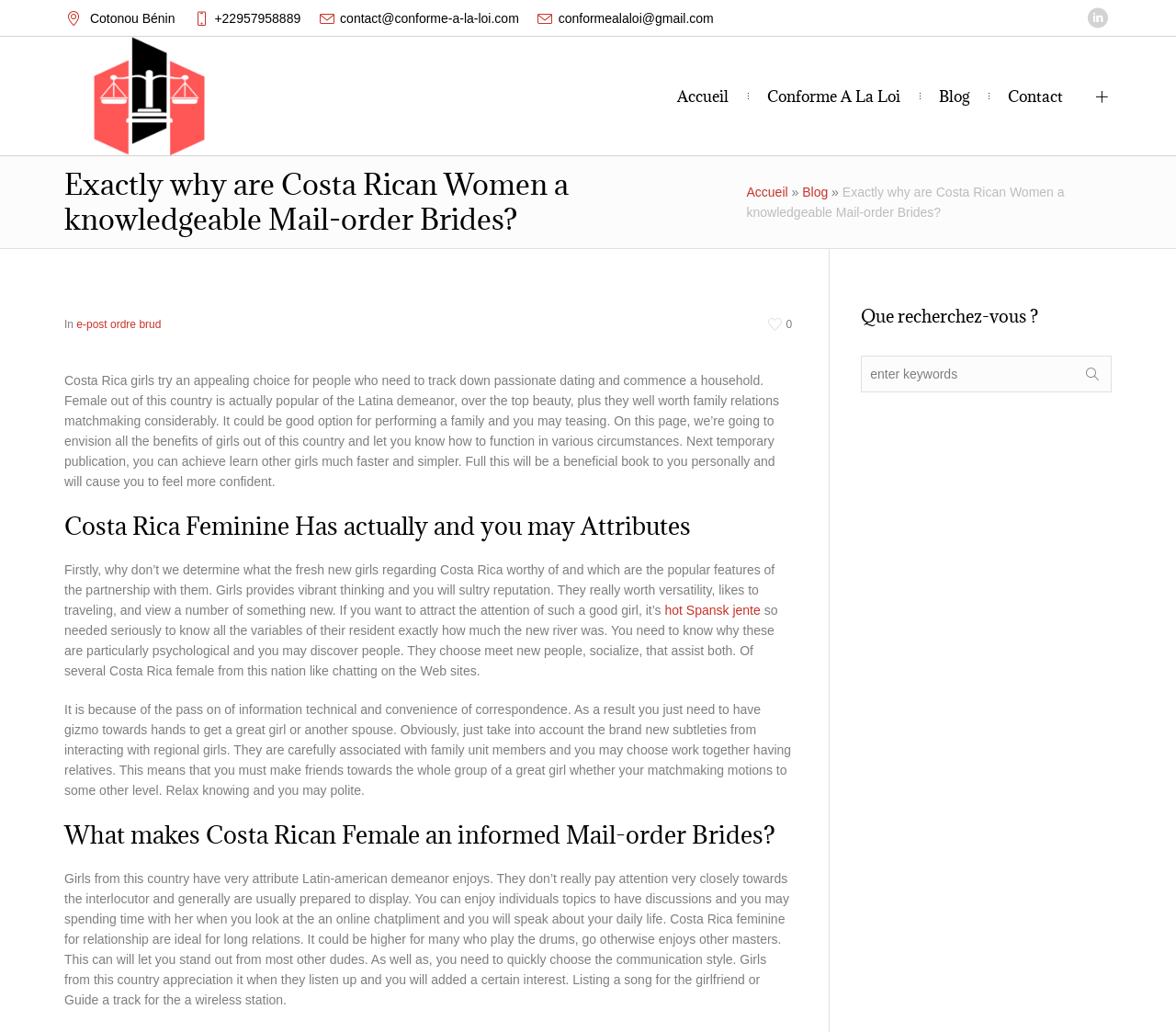Please examine the image and answer the question with a detailed explanation:
Why do Costa Rican women like chatting on websites?

The webpage states that Costa Rican women like chatting on websites because of the spread of information technology and the convenience of communication, which has made it easier for them to connect with others online.